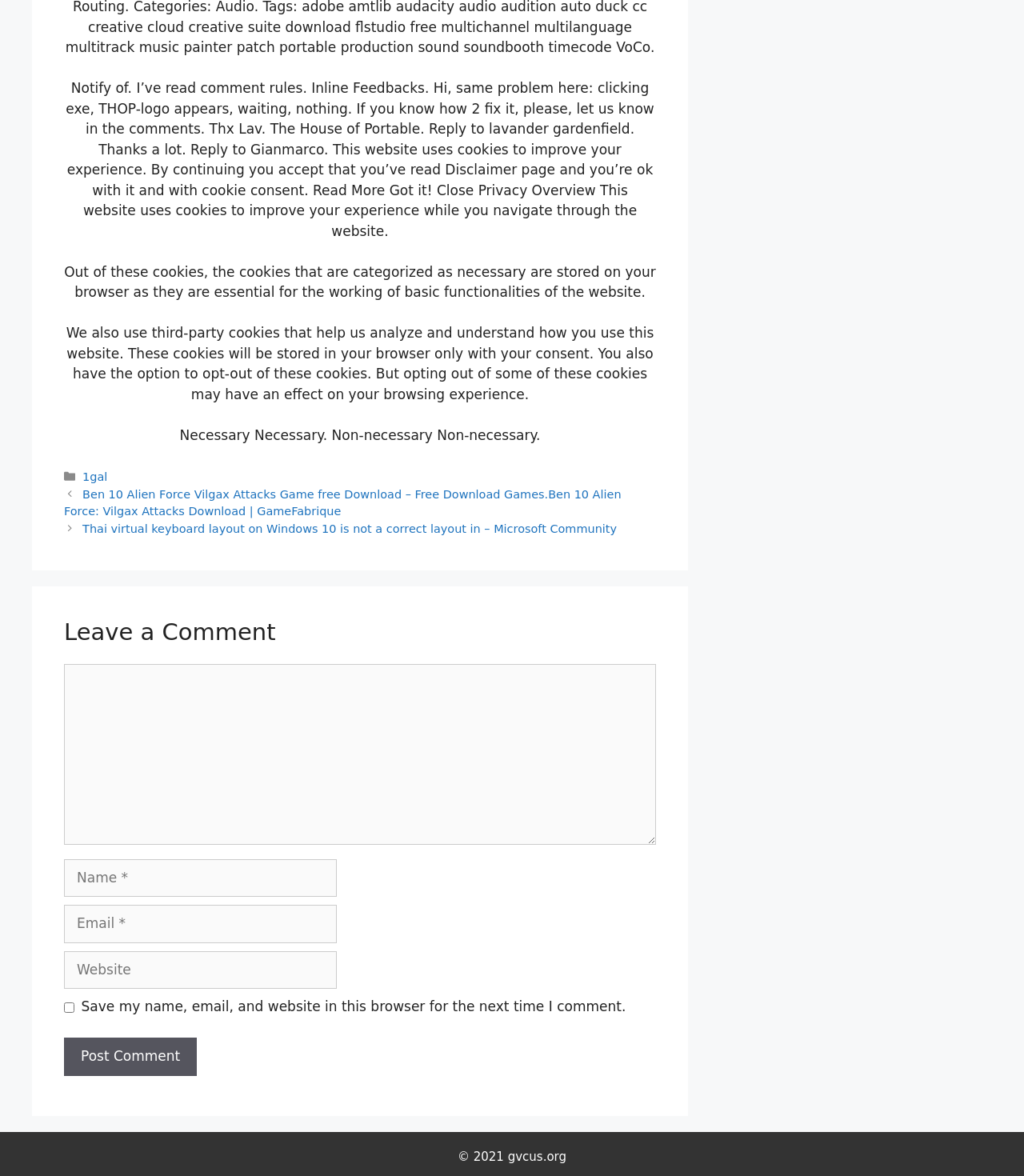Show the bounding box coordinates for the HTML element described as: "parent_node: Comment name="author" placeholder="Name *"".

[0.062, 0.731, 0.329, 0.763]